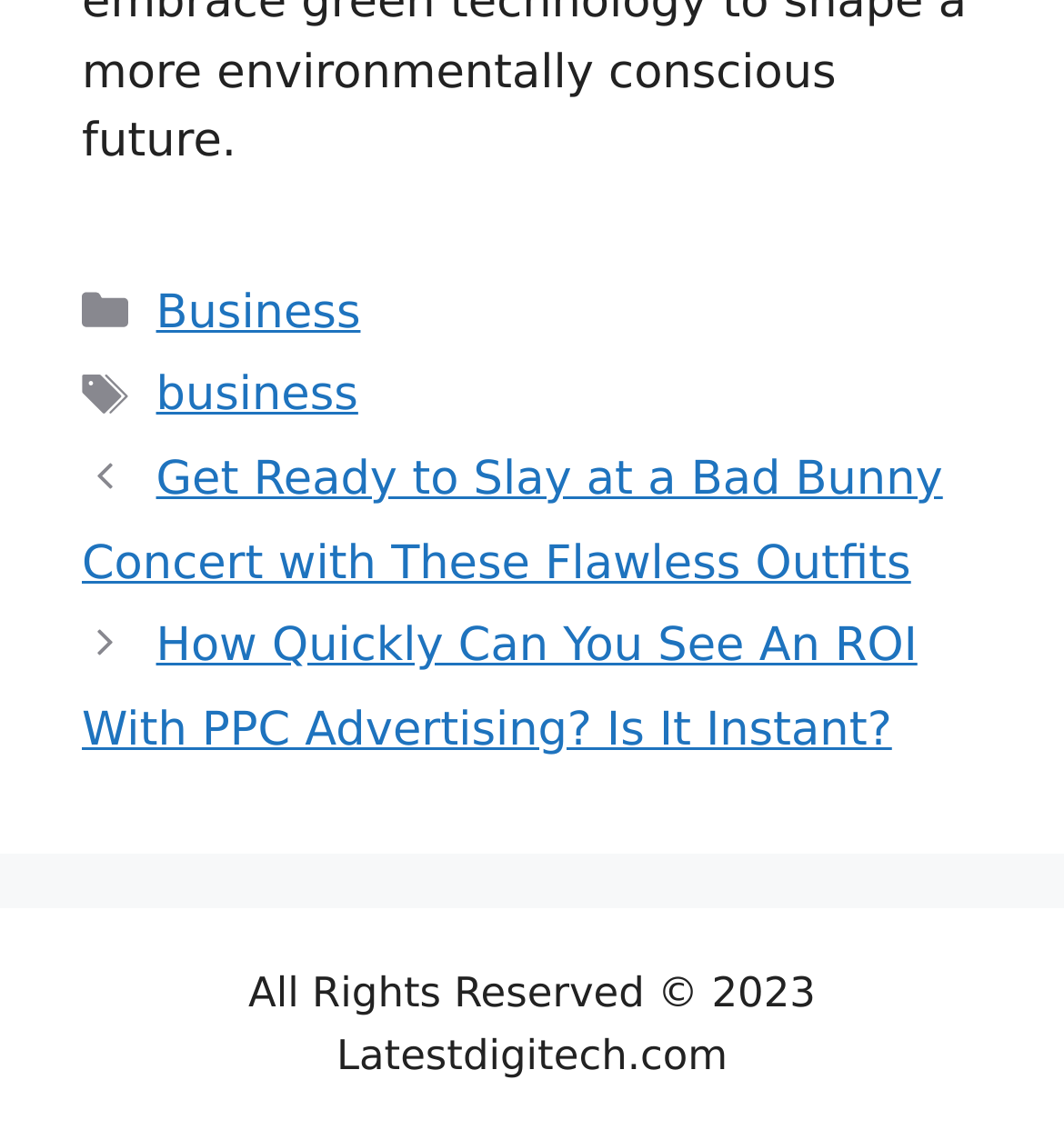Determine the bounding box coordinates for the UI element described. Format the coordinates as (top-left x, top-left y, bottom-right x, bottom-right y) and ensure all values are between 0 and 1. Element description: business

[0.147, 0.324, 0.337, 0.372]